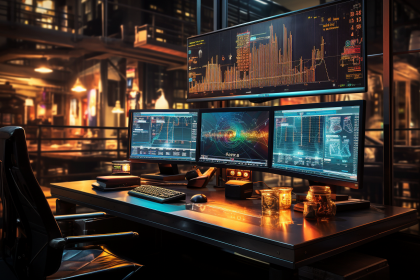What is the style of the environment in the backdrop?
Craft a detailed and extensive response to the question.

The caption reveals a stylish, urban environment, hinting at a blend of sophistication and functionality, which suggests that the style of the environment in the backdrop is urban.